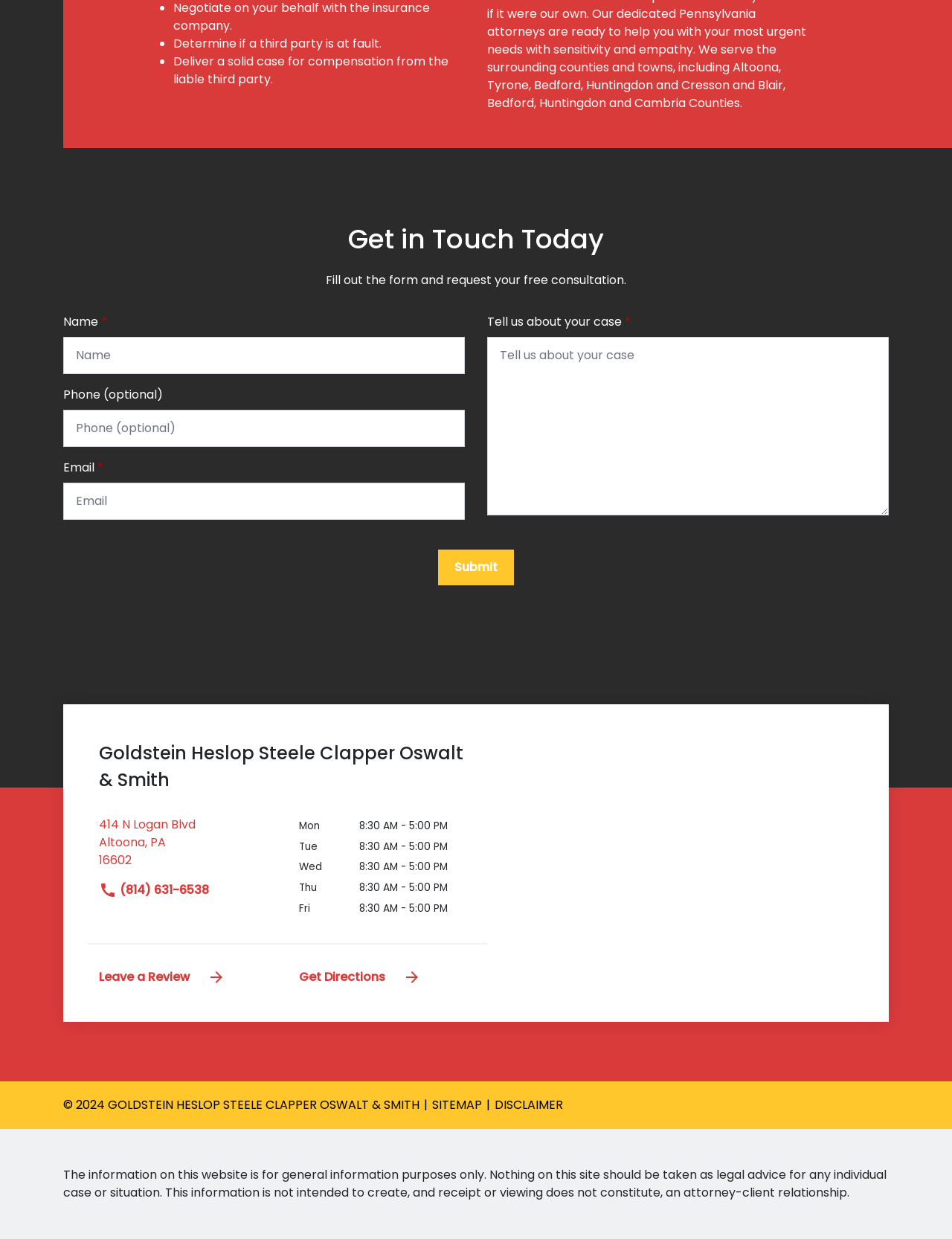What is the phone number to call the attorney?
Provide a one-word or short-phrase answer based on the image.

(814) 631-6538